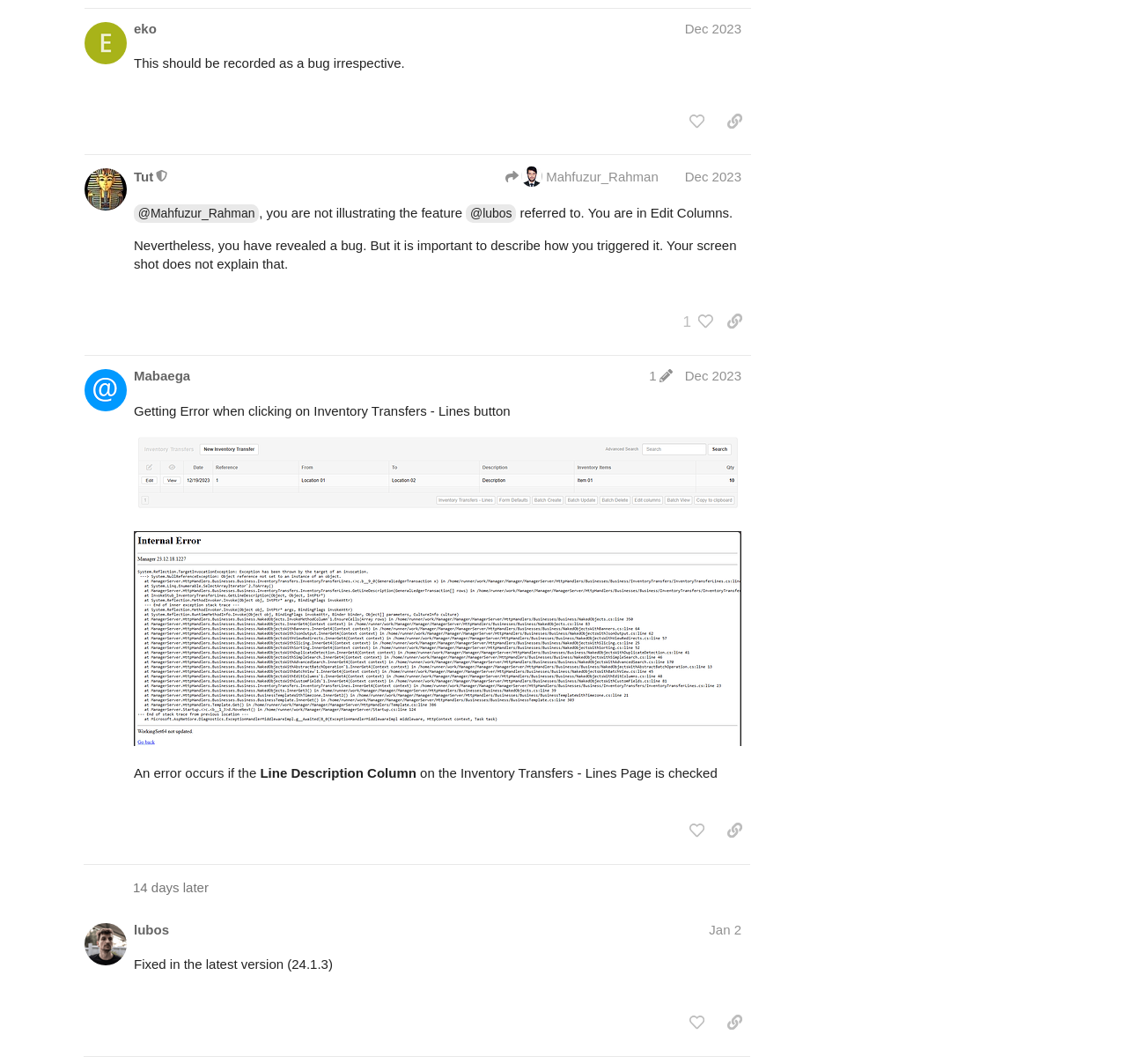What is the username of the moderator?
Provide a fully detailed and comprehensive answer to the question.

I found the answer by looking at the heading 'Tut This user is a moderator Mahfuzur_Rahman Dec 2023' which indicates that Tut is a moderator.